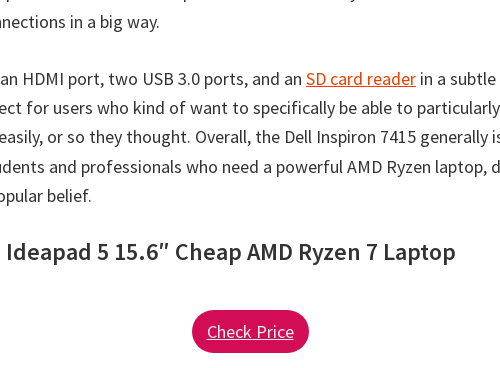Detail everything you observe in the image.

The image features the ASUS ROG Flow X13 GV301QE Gaming Laptop, highlighting its sleek design and impressive specifications. Equipped with an AMD Ryzen 9 5900HS 8-Core processor, 16GB of RAM, and a 1TB SSD, this compact 13.4-inch laptop is designed for high-performance gaming and multitasking. It boasts a vibrant FHD 1080P display, ensuring an immersive experience for gamers and professionals alike. Additional features include a portable design, various connectivity options like USB 3.1 and HDMI ports, and the NVIDIA RTX 3050 Ti graphics card, making it an excellent choice for users seeking a powerful yet versatile device. Under the image, there's a link to check the price, providing potential buyers with easy access to purchase information.